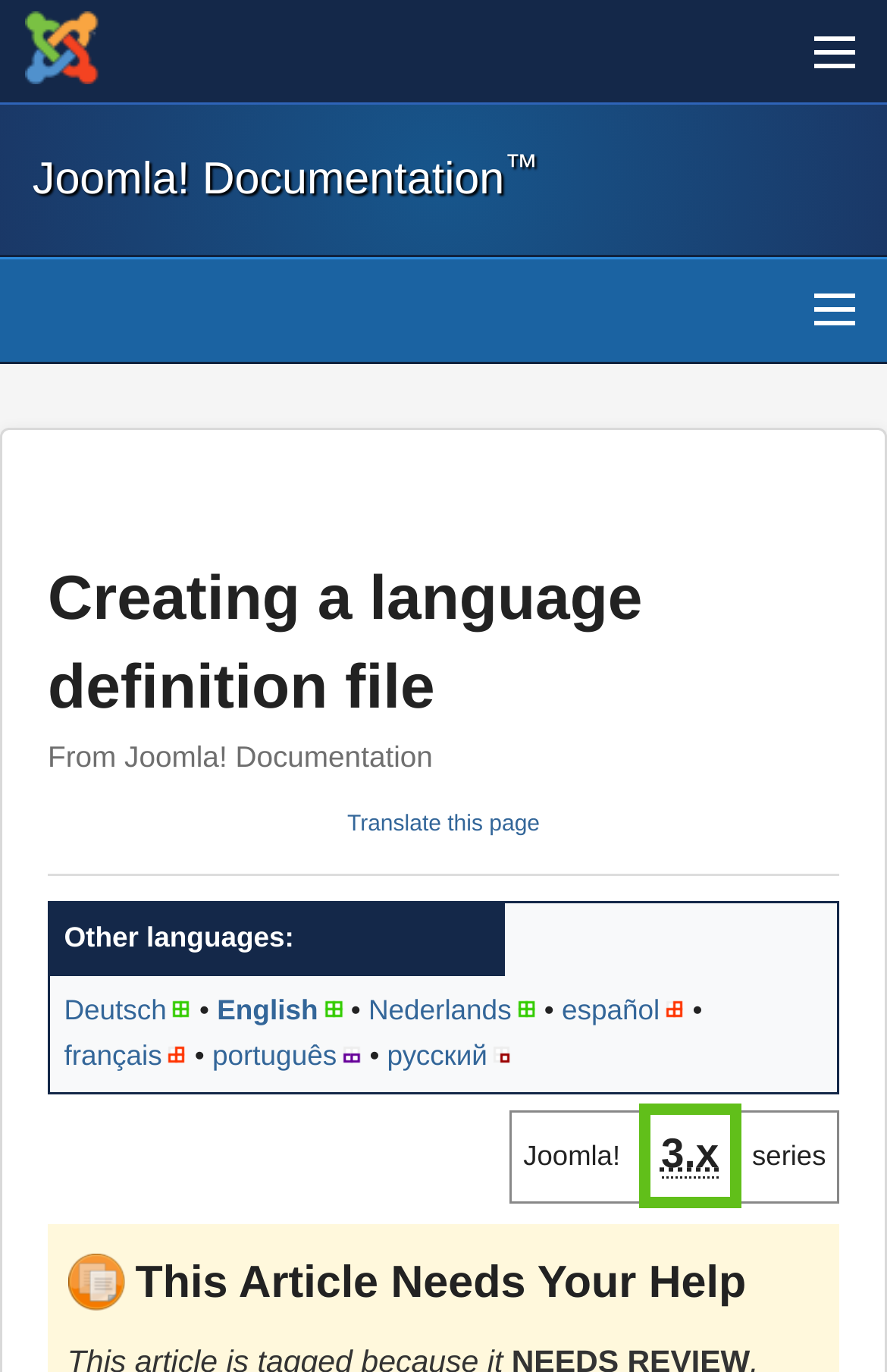Describe in detail what you see on the webpage.

The webpage is about creating a language definition file in Joomla! Documentation. At the top left, there is a logo of Joomla! Documentation, accompanied by a link to the same. On the top right, there is a search bar with a search button. Below the search bar, there are several links to different sections of the Joomla! Documentation, including Joomla!, Download & Extend, Discover & Learn, Community & Support, and Developer Resources.

The main content of the page is divided into two sections. The first section has a heading "Creating a language definition file" and a subheading "From Joomla! Documentation". Below this, there is a link to translate the page. The second section is a table with a list of languages, including Deutsch, English, Nederlands, español, français, português, and русский.

On the right side of the page, there is a section with information about the latest stable version of Joomla!, which is 4.4.4 and 3.10.12. This section also includes a link to the 3.x series. At the bottom of the page, there is an image of a copyedit icon and a message stating "This Article Needs Your Help".